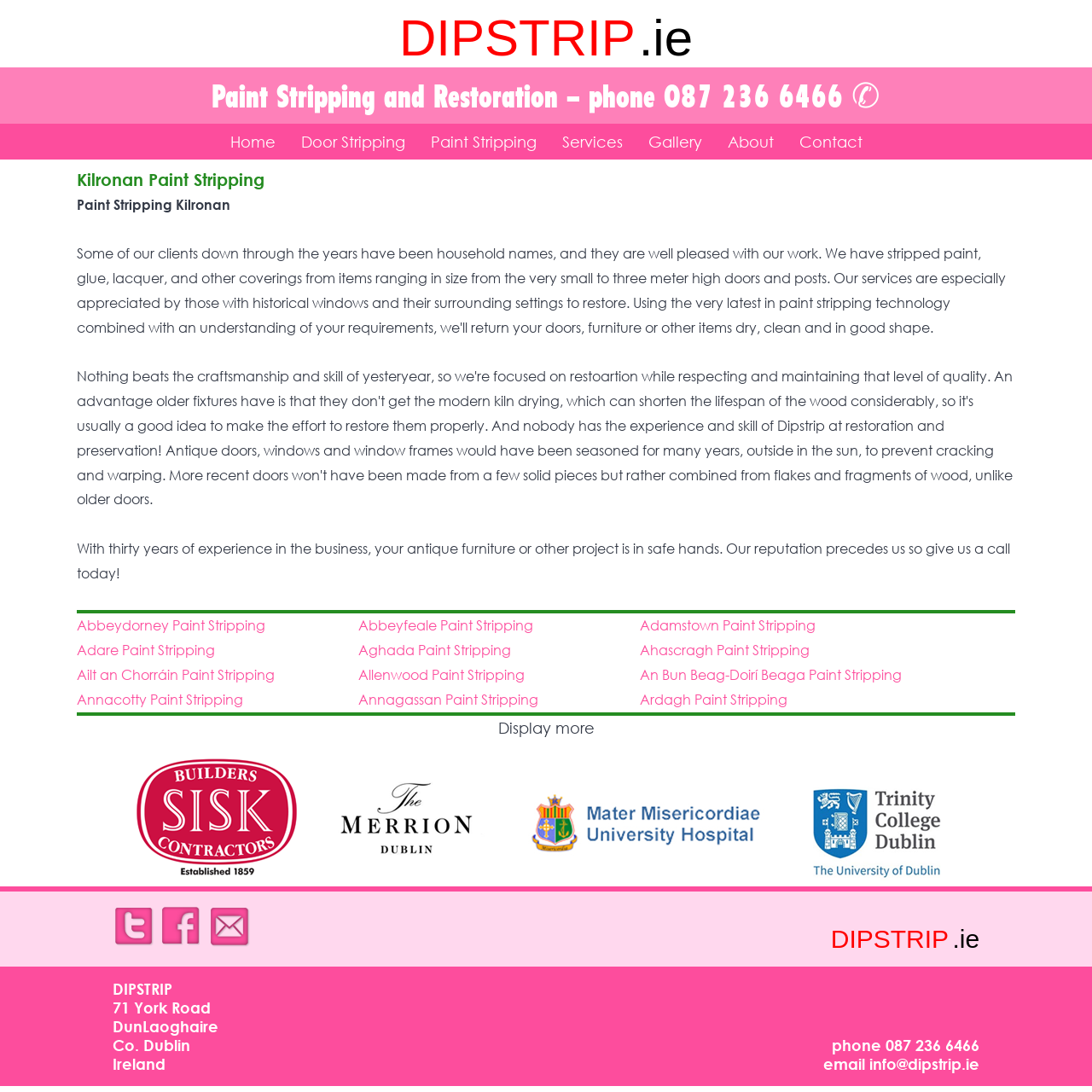What is the company name on the top left?
From the screenshot, provide a brief answer in one word or phrase.

DIPSTRIP